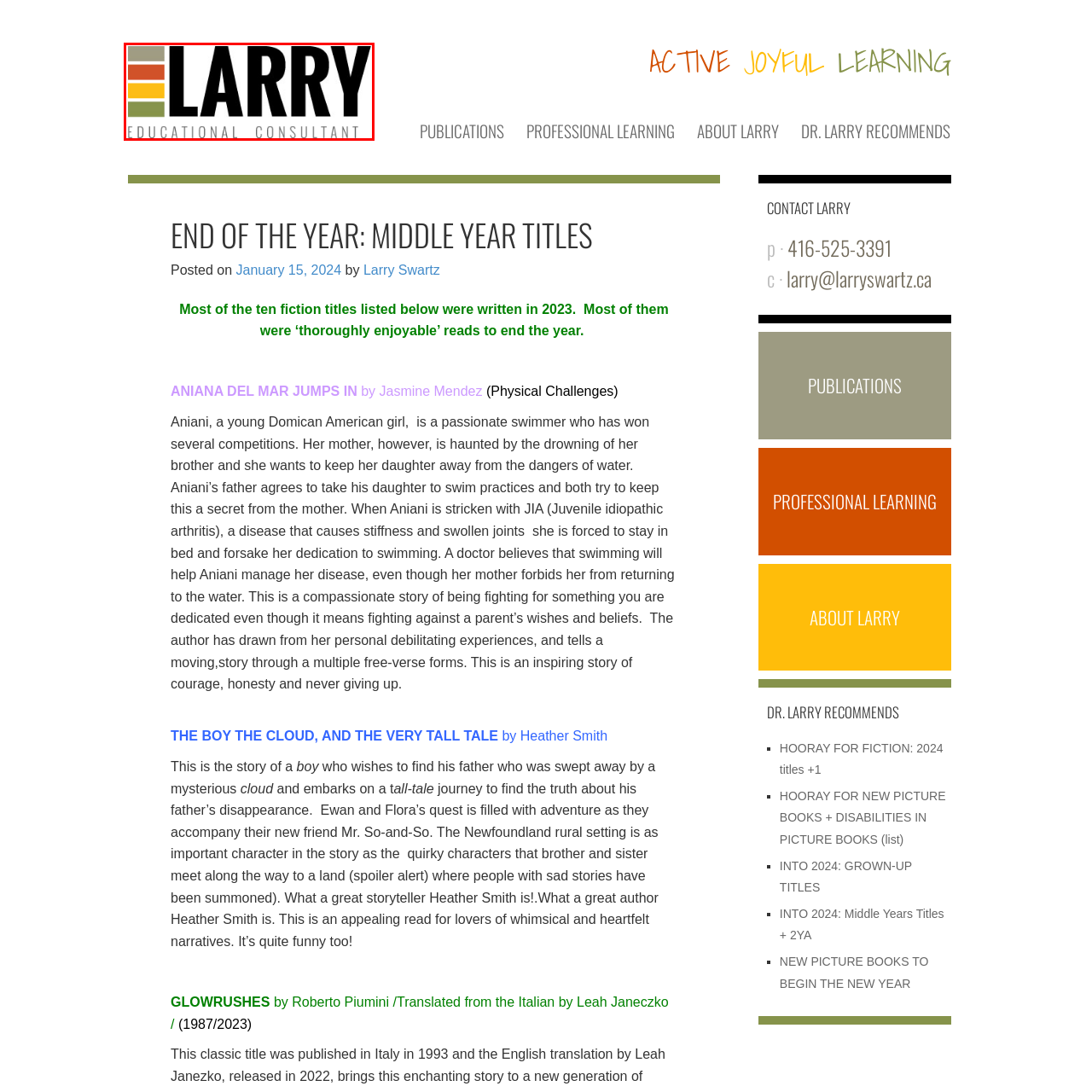Articulate a detailed description of the image inside the red frame.

The image features a stylized logo for "Larry," an educational consultant. The design includes bold typography where the name "LARRY" is prominent, rendered in a striking black font. Above the name, there are colorful elements represented by horizontal bars in shades of orange, green, and brown, which add a visual appeal and might symbolize an engaging and dynamic educational approach. Beneath "LARRY," the words "EDUCATIONAL CONSULTANT" are displayed in a lighter, more understated font, indicating the professional focus of the brand. This logo effectively conveys a modern and creative identity aimed at educational services.